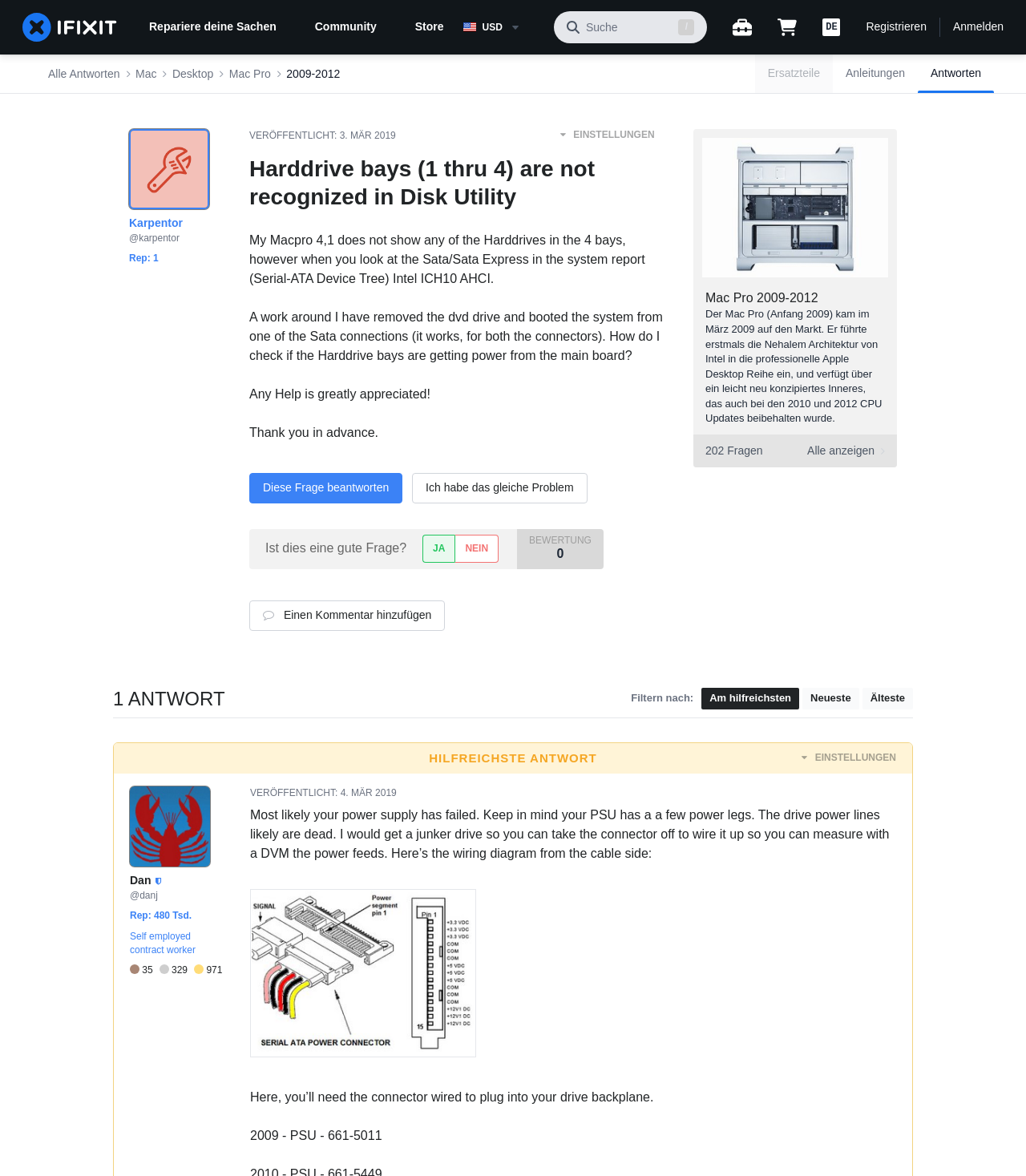Please answer the following question using a single word or phrase: 
What is the username of the person who asked the question?

karpentor